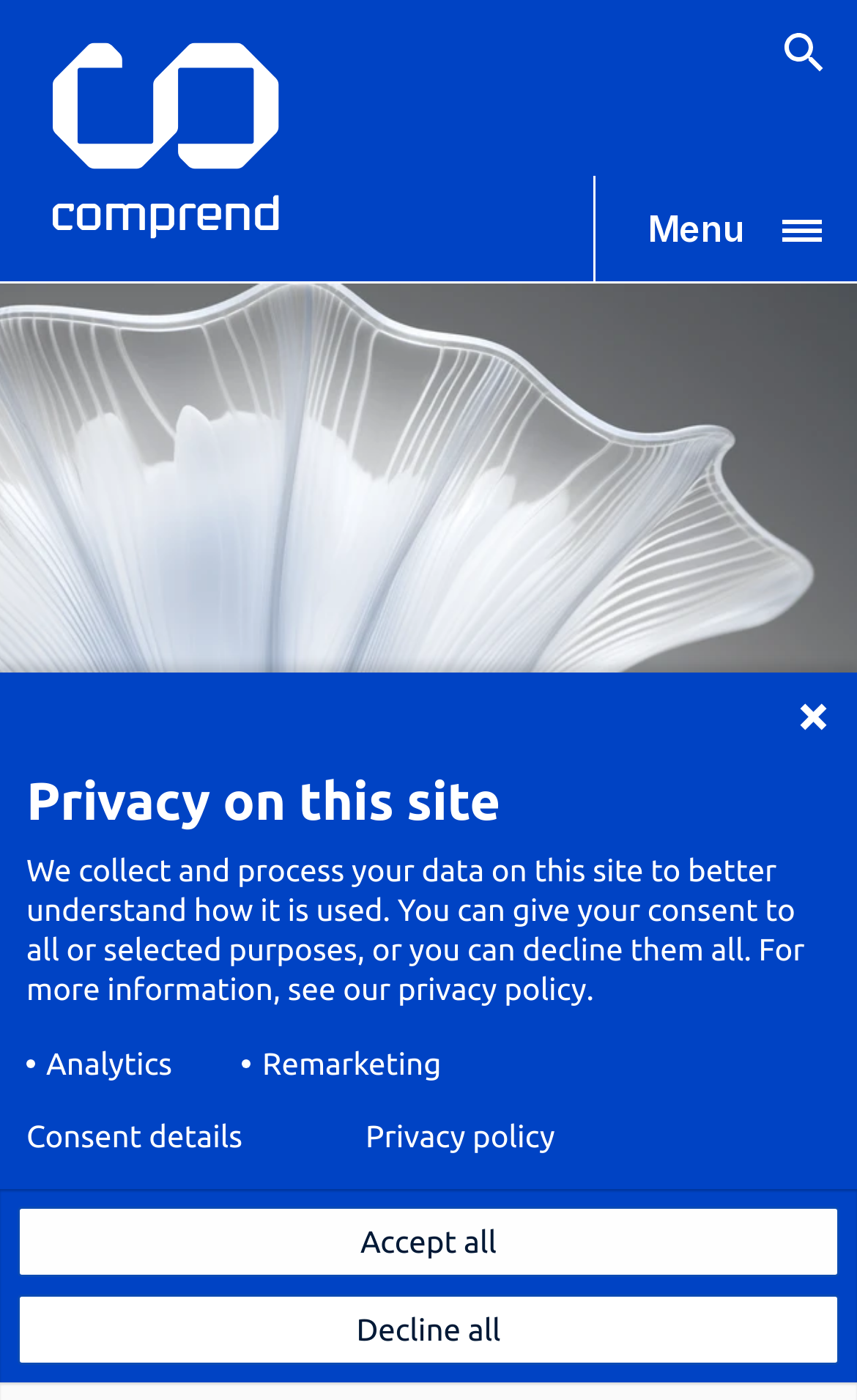Provide a thorough description of this webpage.

The webpage is titled "Comprend | Insights" and has a menu button located at the top right corner. To the left of the menu button is Comprend's logotype, which is an image. Below the logotype, there is a search bar where users can enter keywords, accompanied by a search button on the right. 

The main content of the webpage is divided into sections. At the top, there is a breadcrumb navigation menu that shows the user's current location, with links to "Home" and "News and insights". Below the breadcrumb menu, there is a heading that reads "Insights", followed by a paragraph of text that describes the content of the webpage, which includes thoughts, ideas, and insights from experts in marketing, communication, and technology.

On the right side of the webpage, there is a button with an image, but its purpose is unclear. Below this button, there is a layout table that contains a section about privacy on the site. This section includes a heading, a paragraph of text that explains how user data is collected and processed, and options to give consent to or decline certain purposes. The options include buttons to "Accept all", "Decline all", and "Consent details", as well as a link to the privacy policy.

At the bottom of the webpage, there are three more sections of text, one about analytics, one about remarketing, and another that appears to be related to privacy settings.